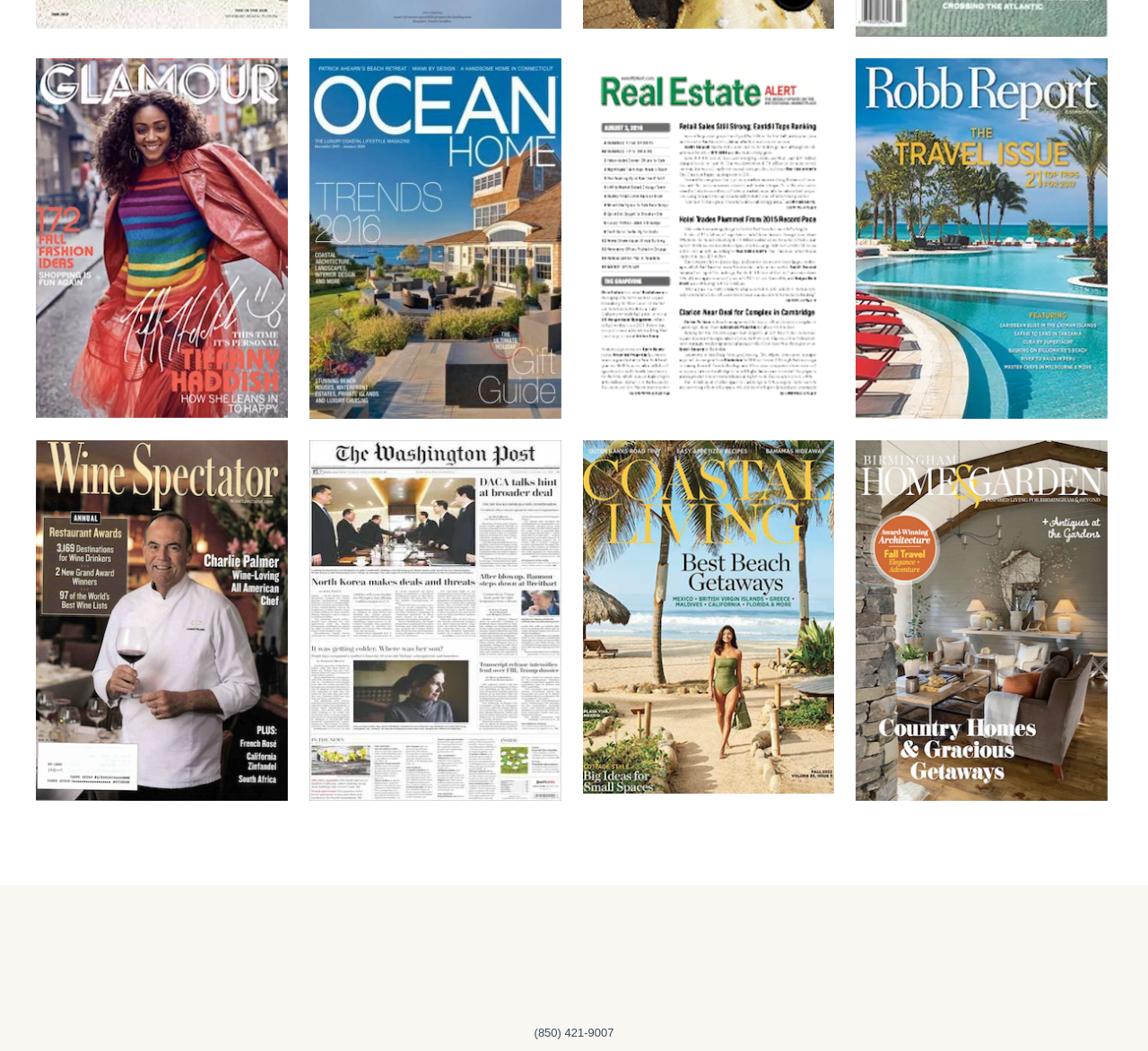From the element description: "(850) 421-9007", extract the bounding box coordinates of the UI element. The coordinates should be expressed as four float numbers between 0 and 1, in the order [left, top, right, bottom].

[0.465, 0.976, 0.535, 0.989]